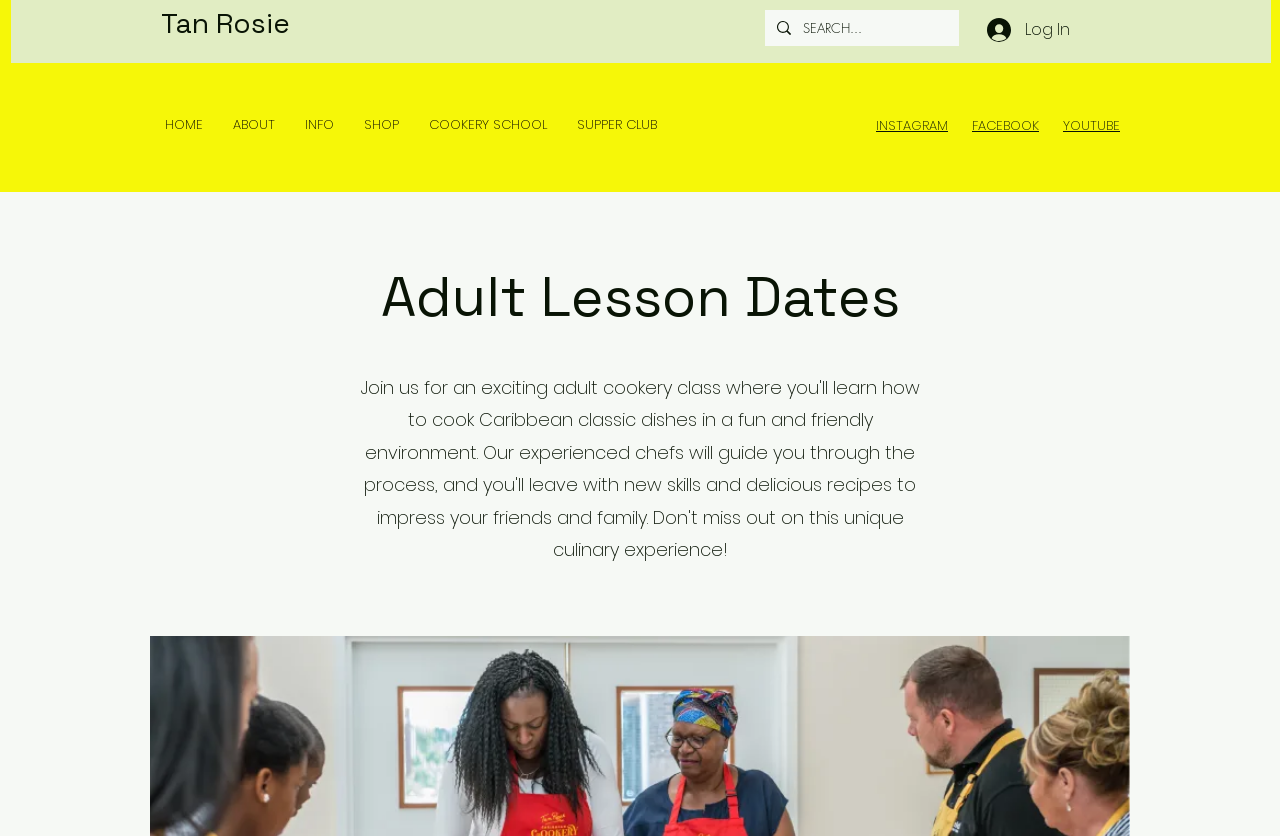Produce a meticulous description of the webpage.

The webpage is about Tan Rosie Caribbean cookery school, offering cookery lessons and cooking classes in Birmingham. 

At the top left, there is a link to the homepage labeled "Tan Rosie". Next to it, there is a search bar with a magnifying glass icon and a placeholder text "SEARCH...". 

On the top right, there is a "Log In" button accompanied by a small image. 

Below the top section, there is a navigation menu labeled "Site" with several links, including "HOME", "ABOUT", "INFO", "SHOP", "COOKERY SCHOOL", and "SUPPER CLUB". 

Further down, there are social media links to Instagram, Facebook, and YouTube, separated by small gaps. 

The main content of the page is headed by "Adult Lesson Dates", which suggests that the page may provide information about upcoming cookery classes or lesson schedules.